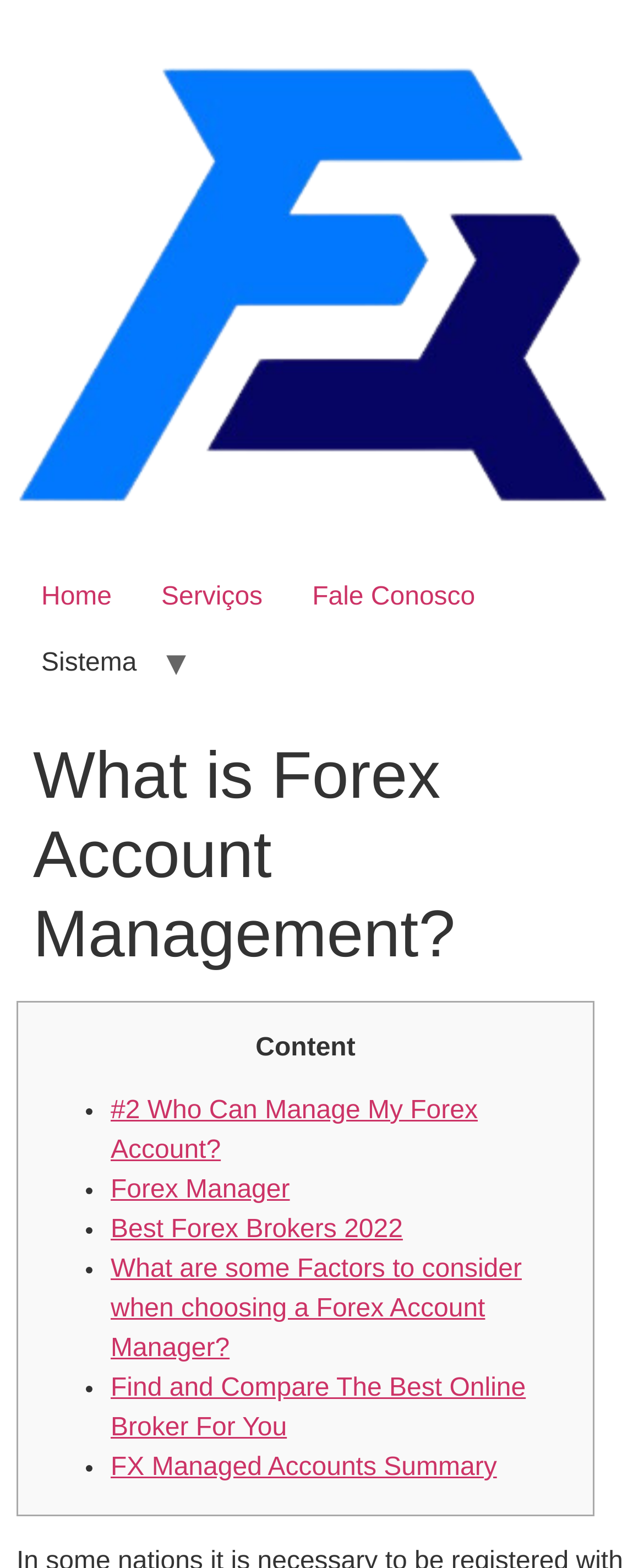Locate the bounding box coordinates of the clickable element to fulfill the following instruction: "Visit the official website". Provide the coordinates as four float numbers between 0 and 1 in the format [left, top, right, bottom].

None